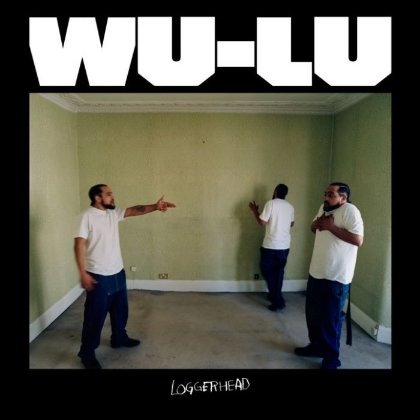What is the color scheme of the album title?
Please respond to the question with a detailed and thorough explanation.

The caption describes the album title 'LOGGERHEAD' as being 'framed within the simplicity of the monochrome design', indicating that the color scheme of the album title is monochrome.